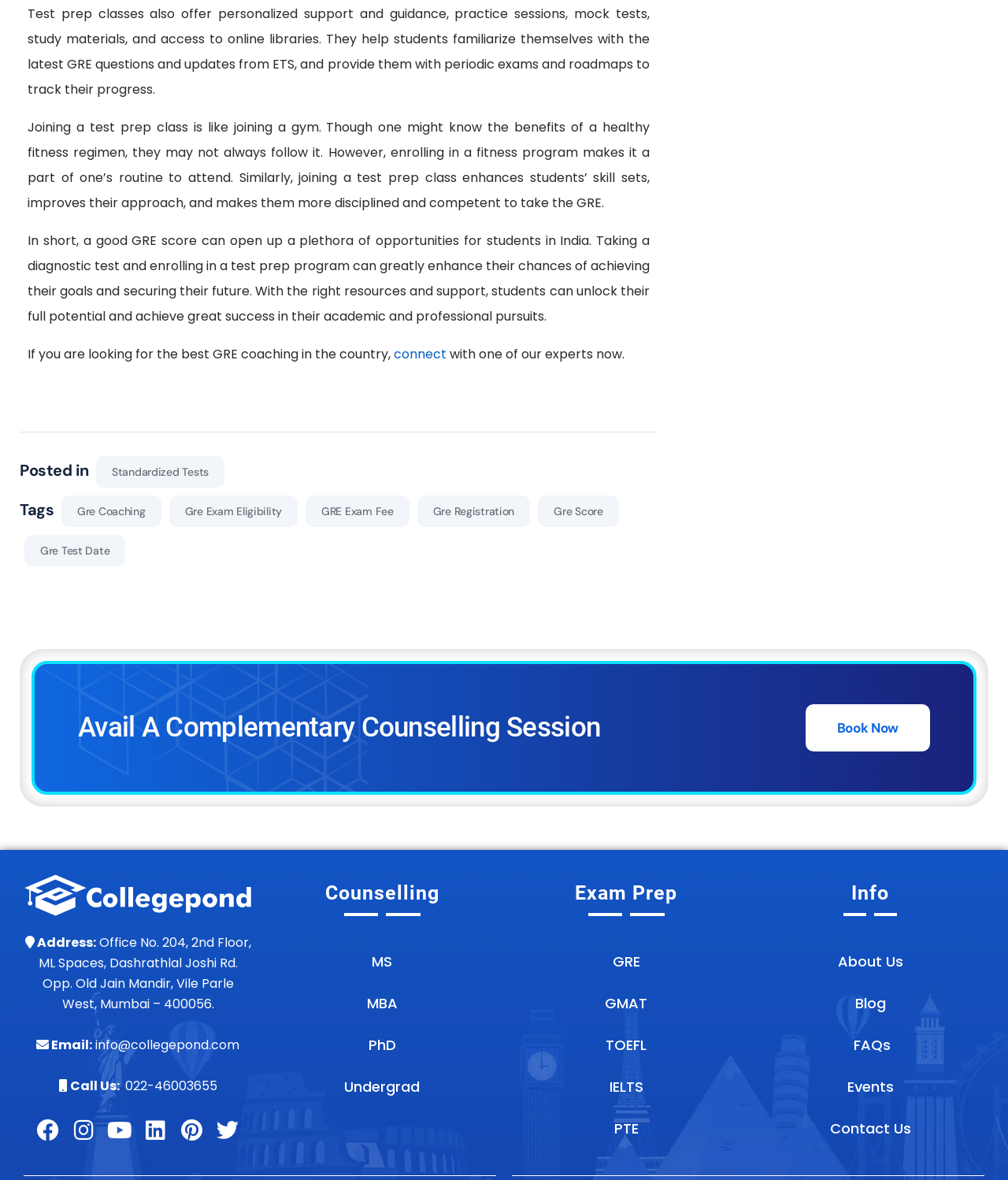Please answer the following question using a single word or phrase: How can one connect with an expert on the webpage?

By clicking 'connect' link